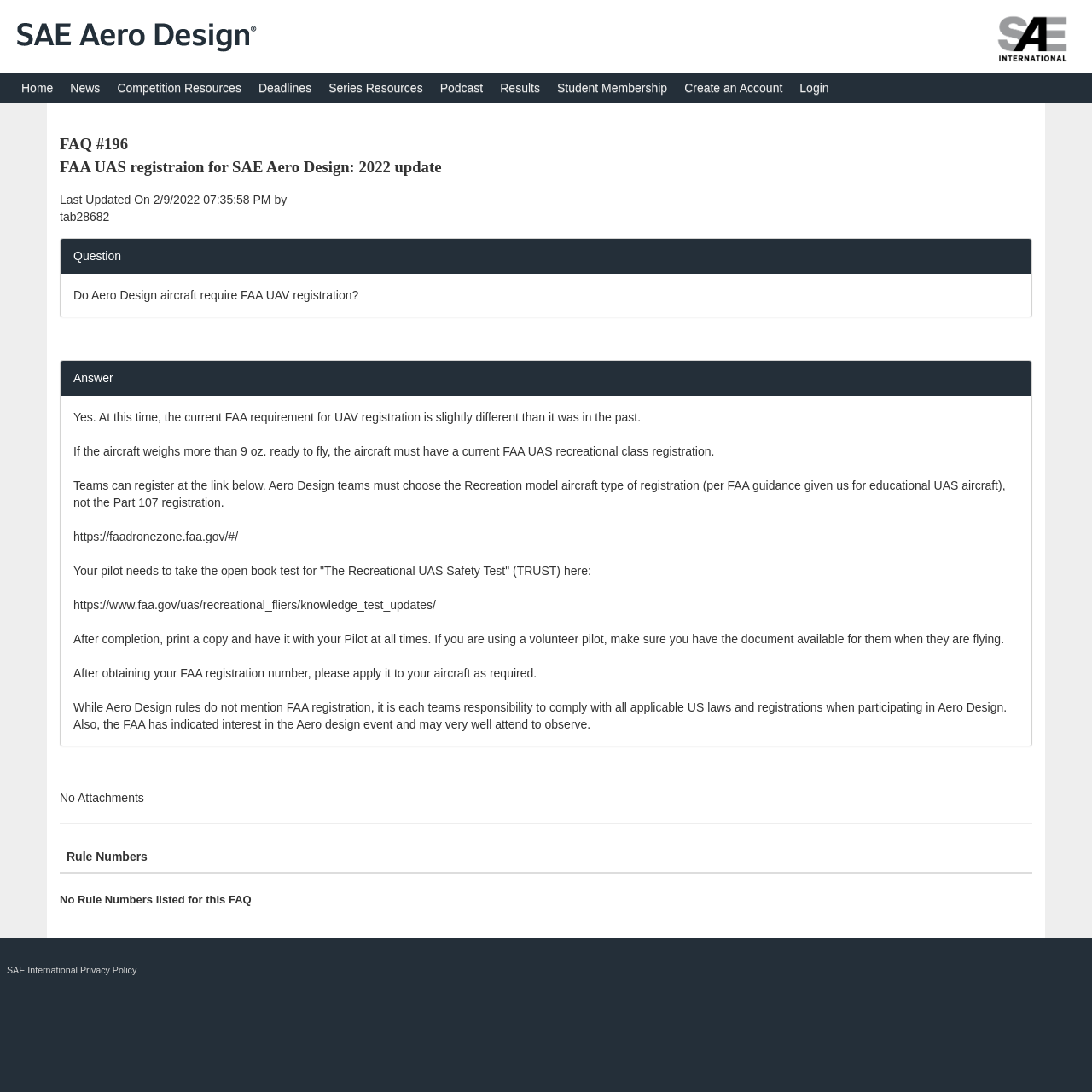Predict the bounding box coordinates of the area that should be clicked to accomplish the following instruction: "Click the 'Login' link". The bounding box coordinates should consist of four float numbers between 0 and 1, i.e., [left, top, right, bottom].

[0.724, 0.066, 0.767, 0.095]